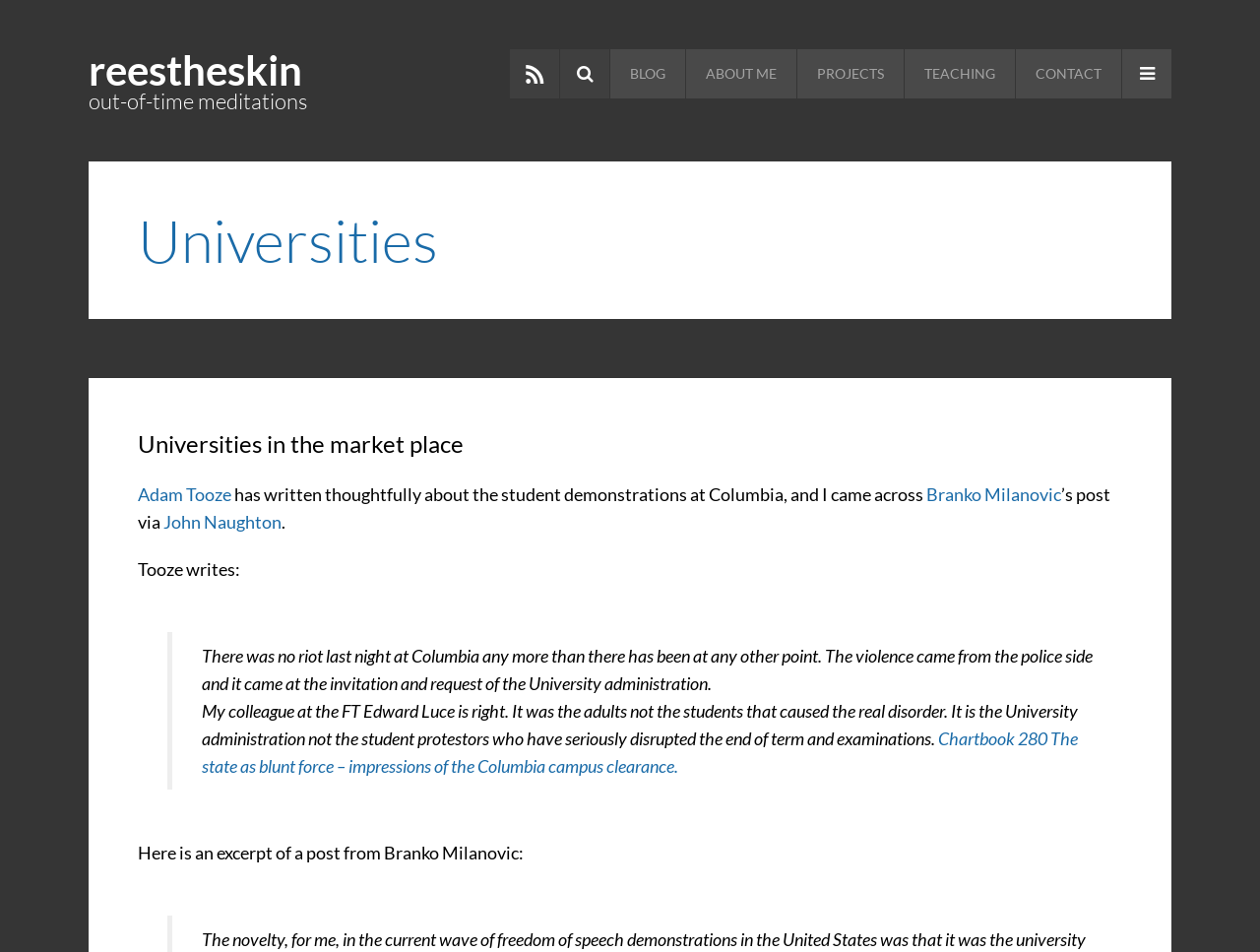Pinpoint the bounding box coordinates of the element that must be clicked to accomplish the following instruction: "visit BLOG page". The coordinates should be in the format of four float numbers between 0 and 1, i.e., [left, top, right, bottom].

[0.484, 0.052, 0.544, 0.103]